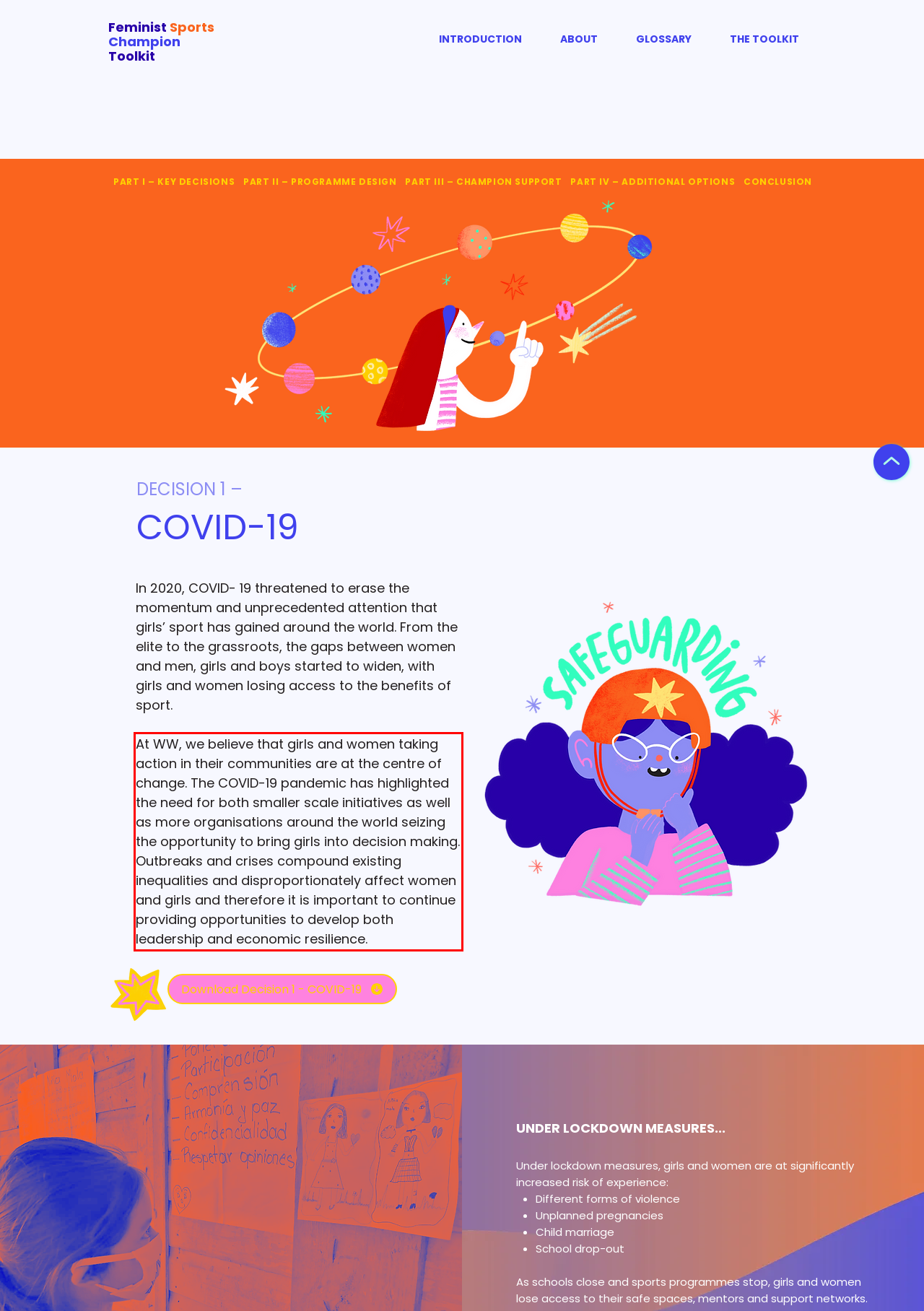Review the webpage screenshot provided, and perform OCR to extract the text from the red bounding box.

At WW, we believe that girls and women taking action in their communities are at the centre of change. The COVID-19 pandemic has highlighted the need for both smaller scale initiatives as well as more organisations around the world seizing the opportunity to bring girls into decision making. Outbreaks and crises compound existing inequalities and disproportionately affect women and girls and therefore it is important to continue providing opportunities to develop both leadership and economic resilience.